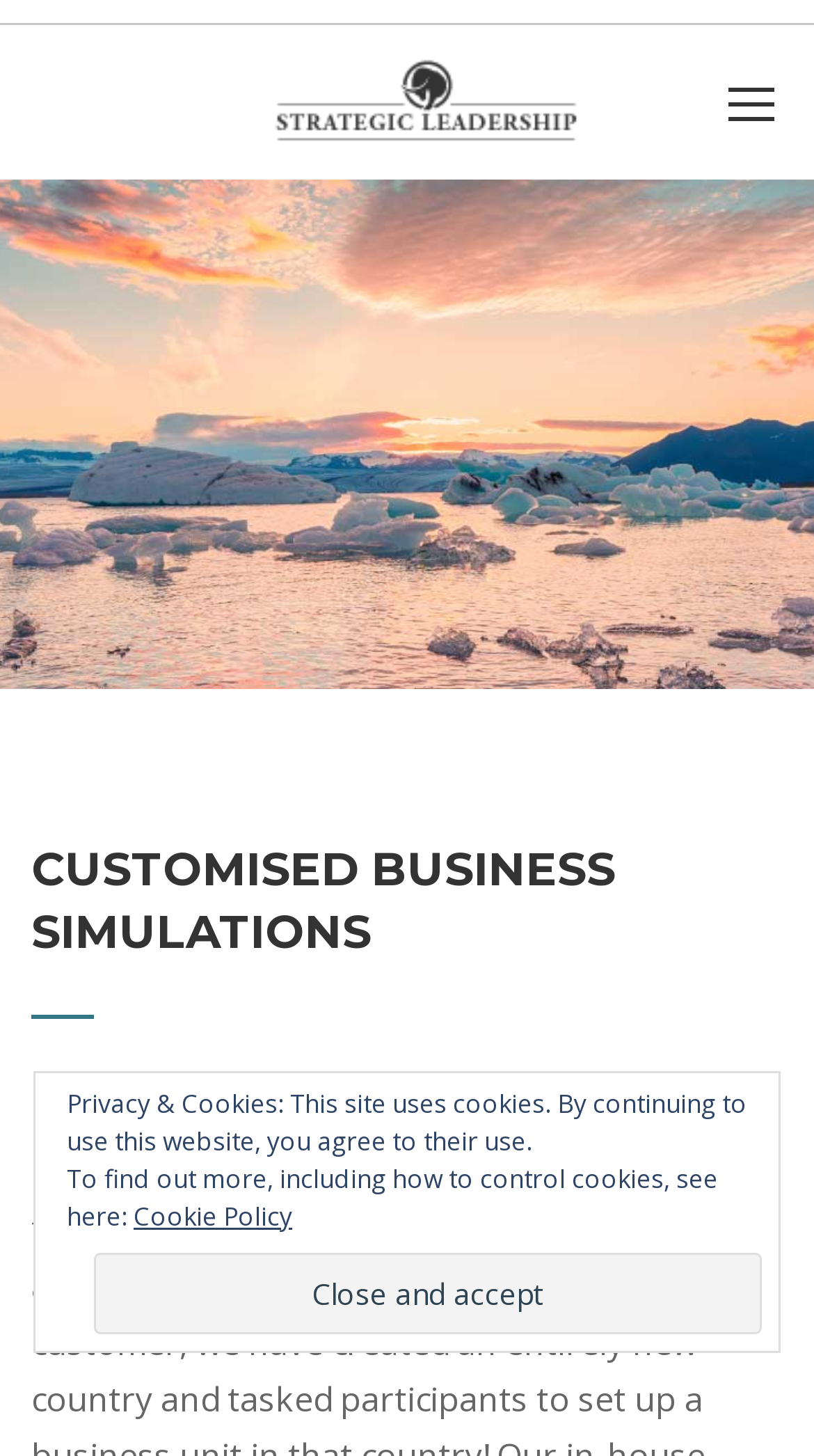Detail the features and information presented on the webpage.

The webpage is about customized business simulations, specifically highlighting Strategic Leadership. At the top, there is a layout table that spans the entire width of the page, containing a link to "Strategic Leadership" with an accompanying image. 

Below this, a prominent heading "CUSTOMISED BUSINESS SIMULATIONS" is centered on the page. 

On the top right corner, there is a small icon represented by "\uf077". 

At the bottom of the page, there is a section dedicated to privacy and cookies. This section contains a button to "Close and accept" and two paragraphs of text explaining the use of cookies on the website. The first paragraph informs users that the site uses cookies and that by continuing to use the website, they agree to their use. The second paragraph provides a link to the "Cookie Policy" for more information on how to control cookies.